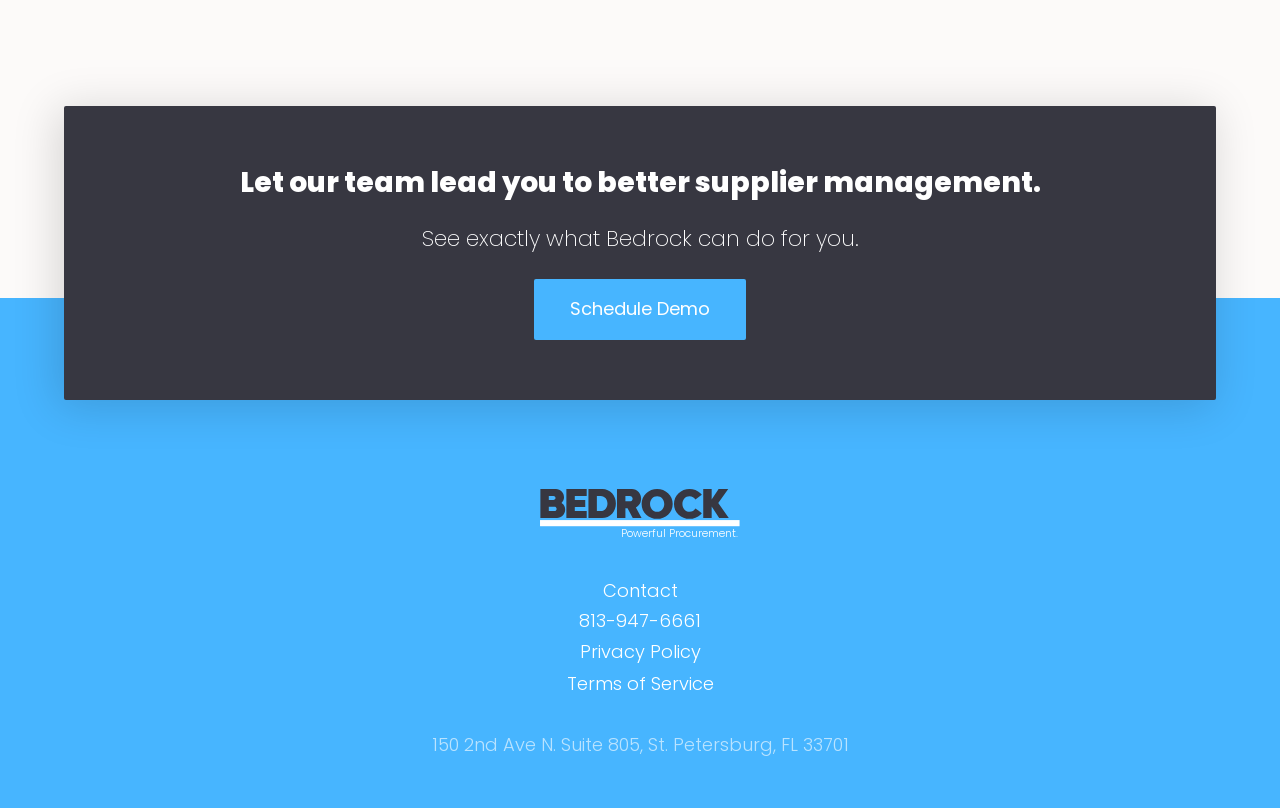What is the purpose of Bedrock?
Please ensure your answer to the question is detailed and covers all necessary aspects.

I inferred the purpose of Bedrock by reading the heading elements, which mention 'better supplier management' and 'what Bedrock can do for you', suggesting that Bedrock is a service related to supplier management.